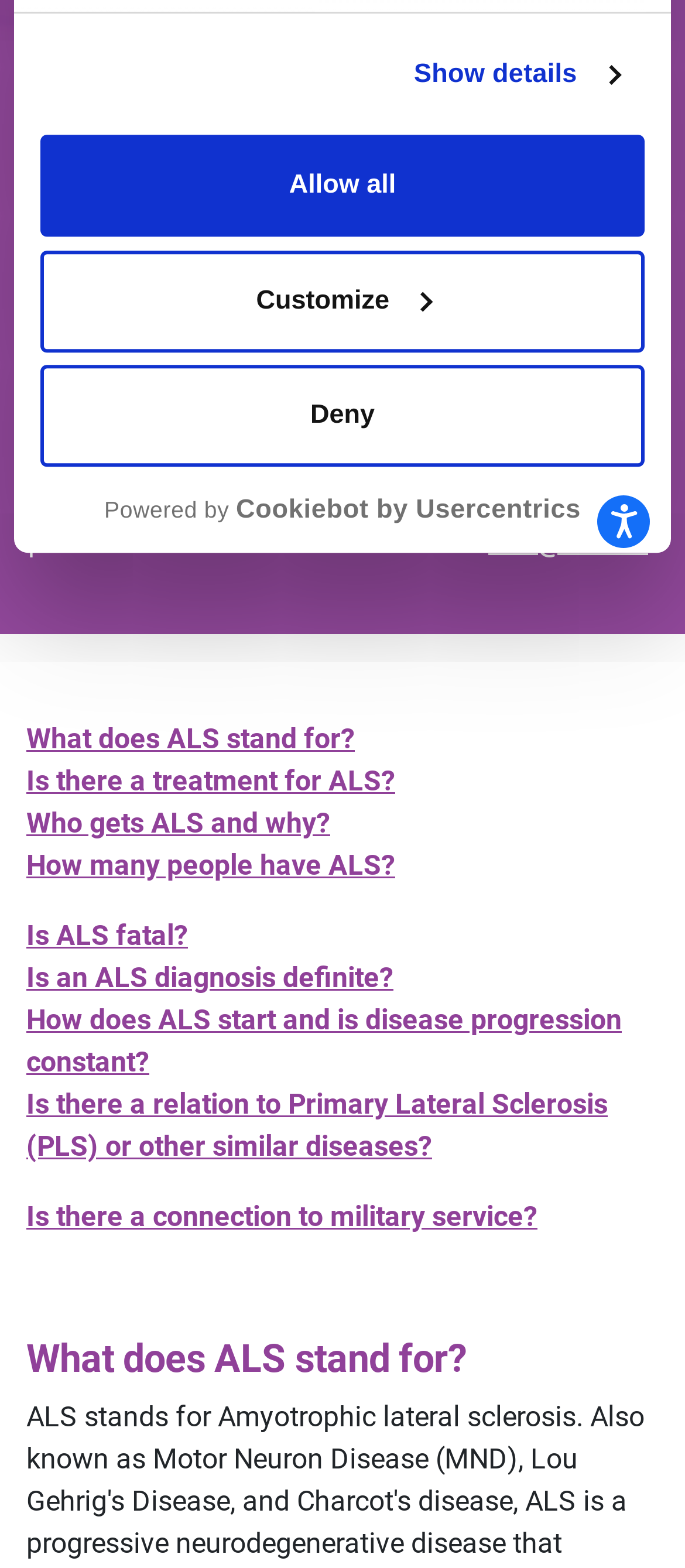Locate the bounding box of the UI element based on this description: "info@als.net". Provide four float numbers between 0 and 1 as [left, top, right, bottom].

[0.713, 0.335, 0.946, 0.356]